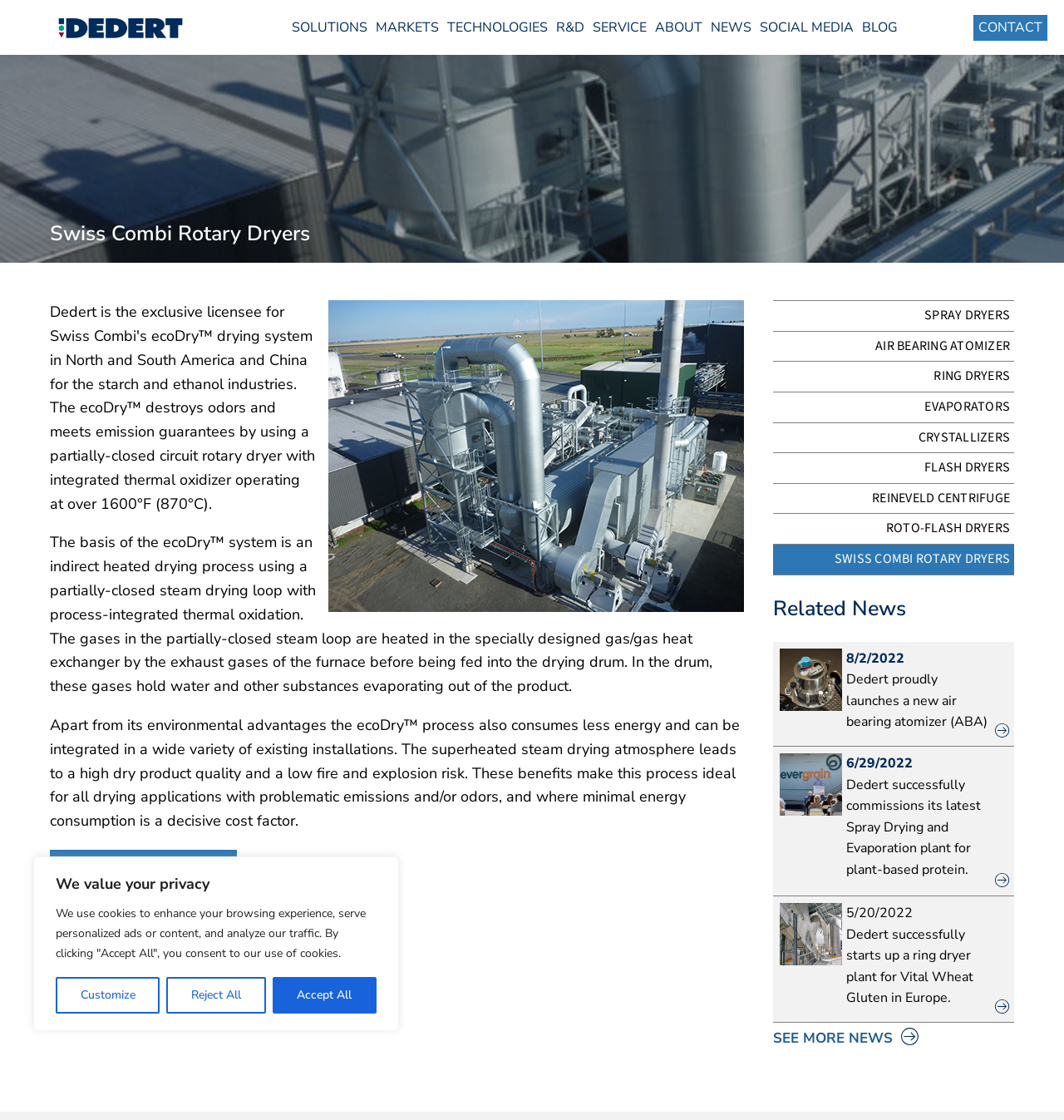Determine the bounding box coordinates of the region that needs to be clicked to achieve the task: "Click the DOWNLOAD BROCHURE link".

[0.047, 0.759, 0.223, 0.794]